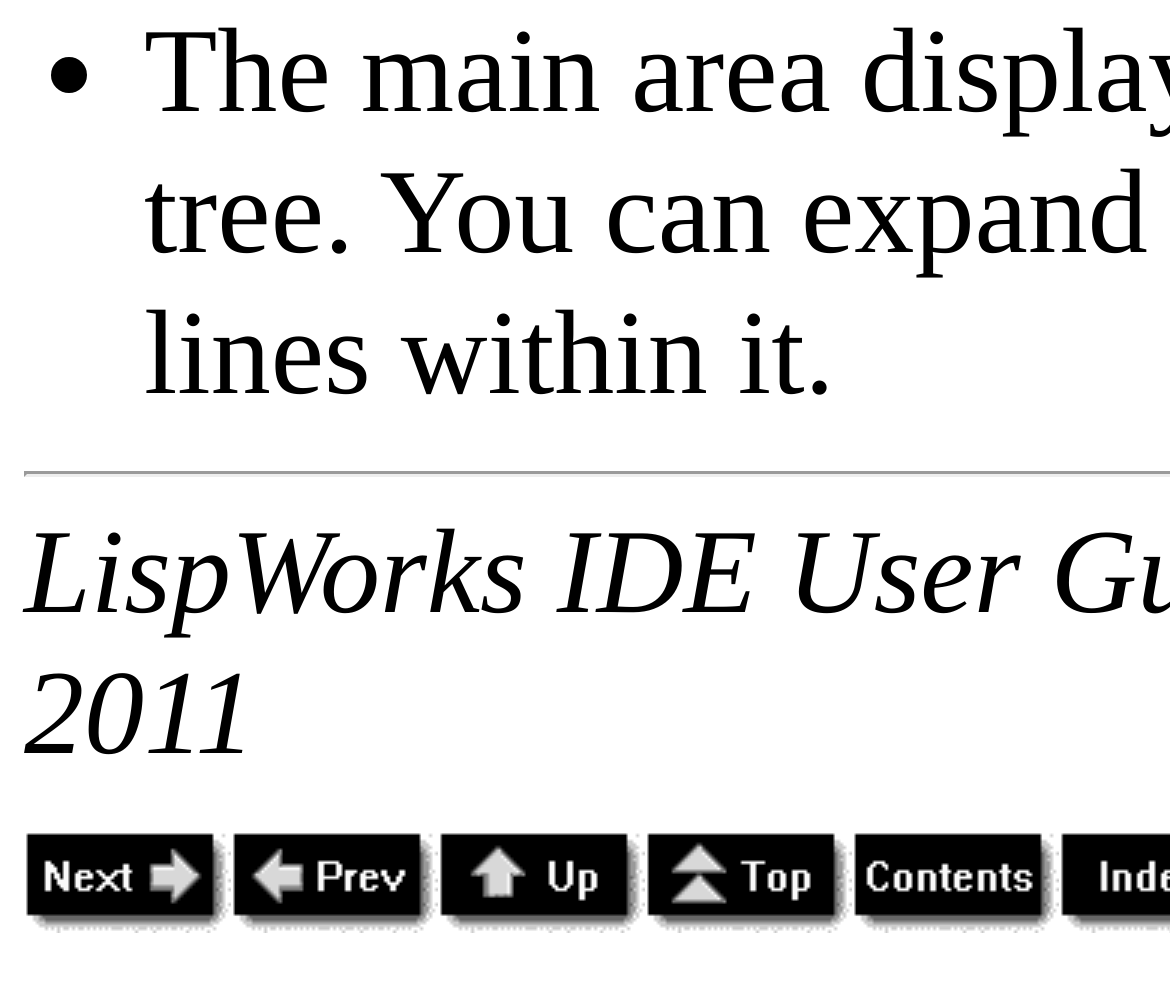Please examine the image and answer the question with a detailed explanation:
What is the position of the 'Top' link?

I analyzed the bounding box coordinates of each link and found that the 'Top' link has a left coordinate of 0.551, which is the third smallest among all links.